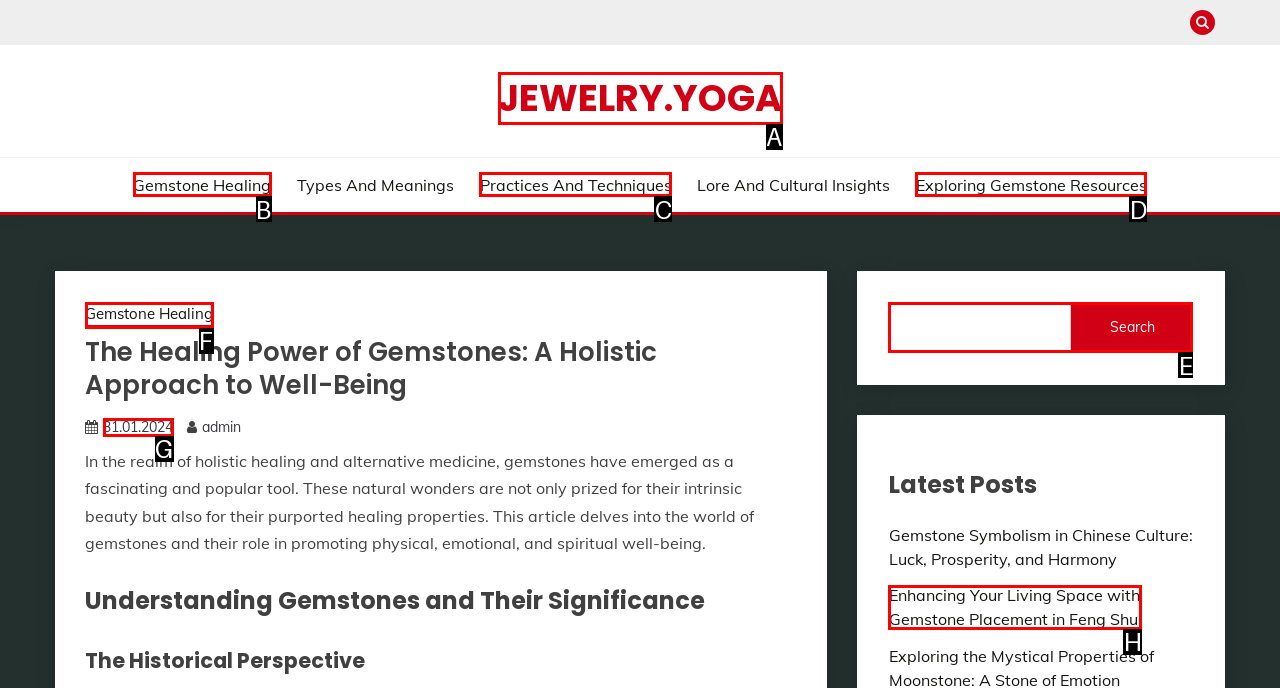Determine which HTML element to click on in order to complete the action: Search for gemstone resources.
Reply with the letter of the selected option.

E